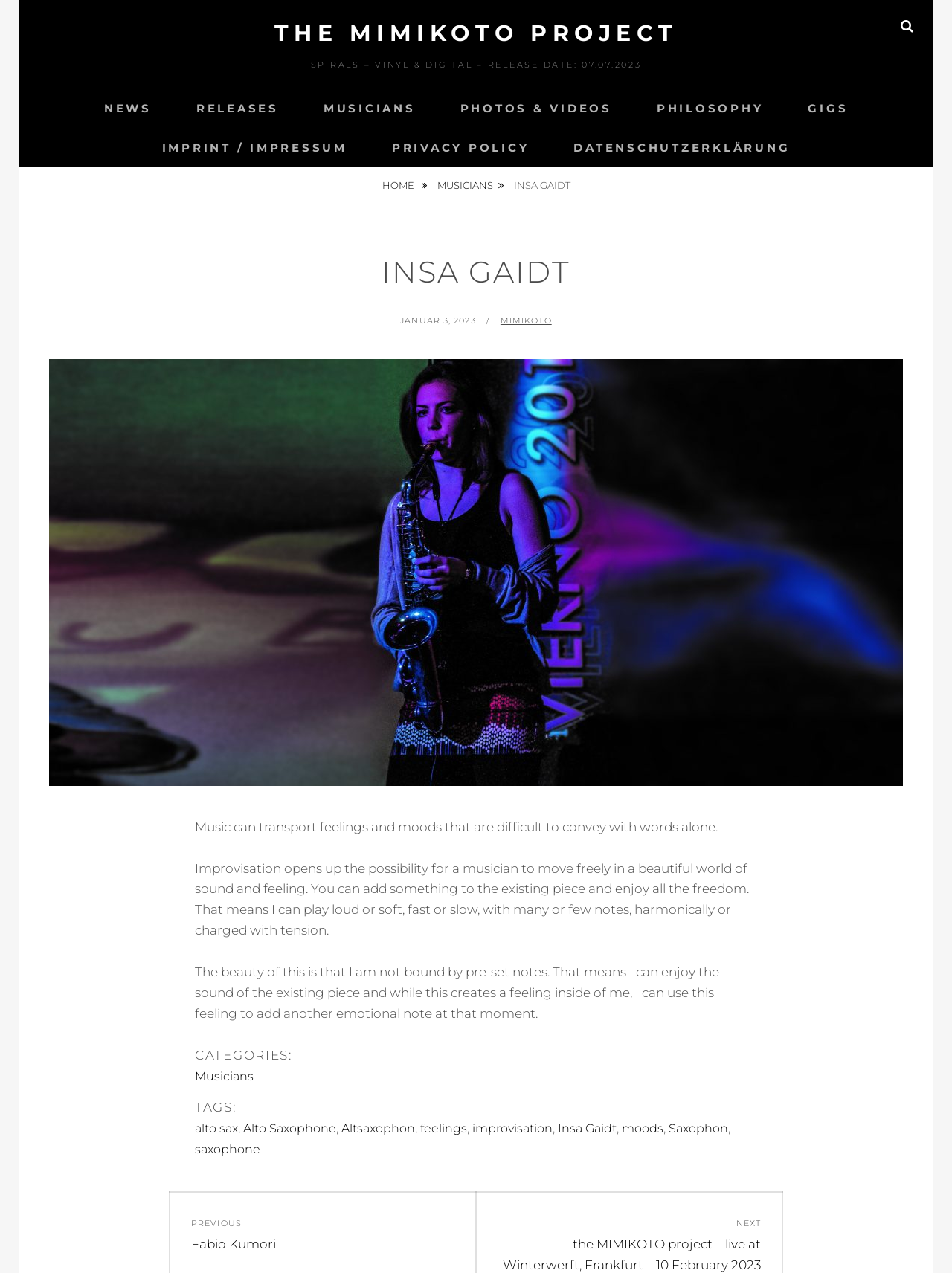Could you please study the image and provide a detailed answer to the question:
What is the purpose of the 'SEARCH' button?

I inferred this answer by looking at the button description ' SEARCH', which suggests that the button is meant for searching the website. This is a common functionality found on many websites, and the icon '' is often used to represent search.